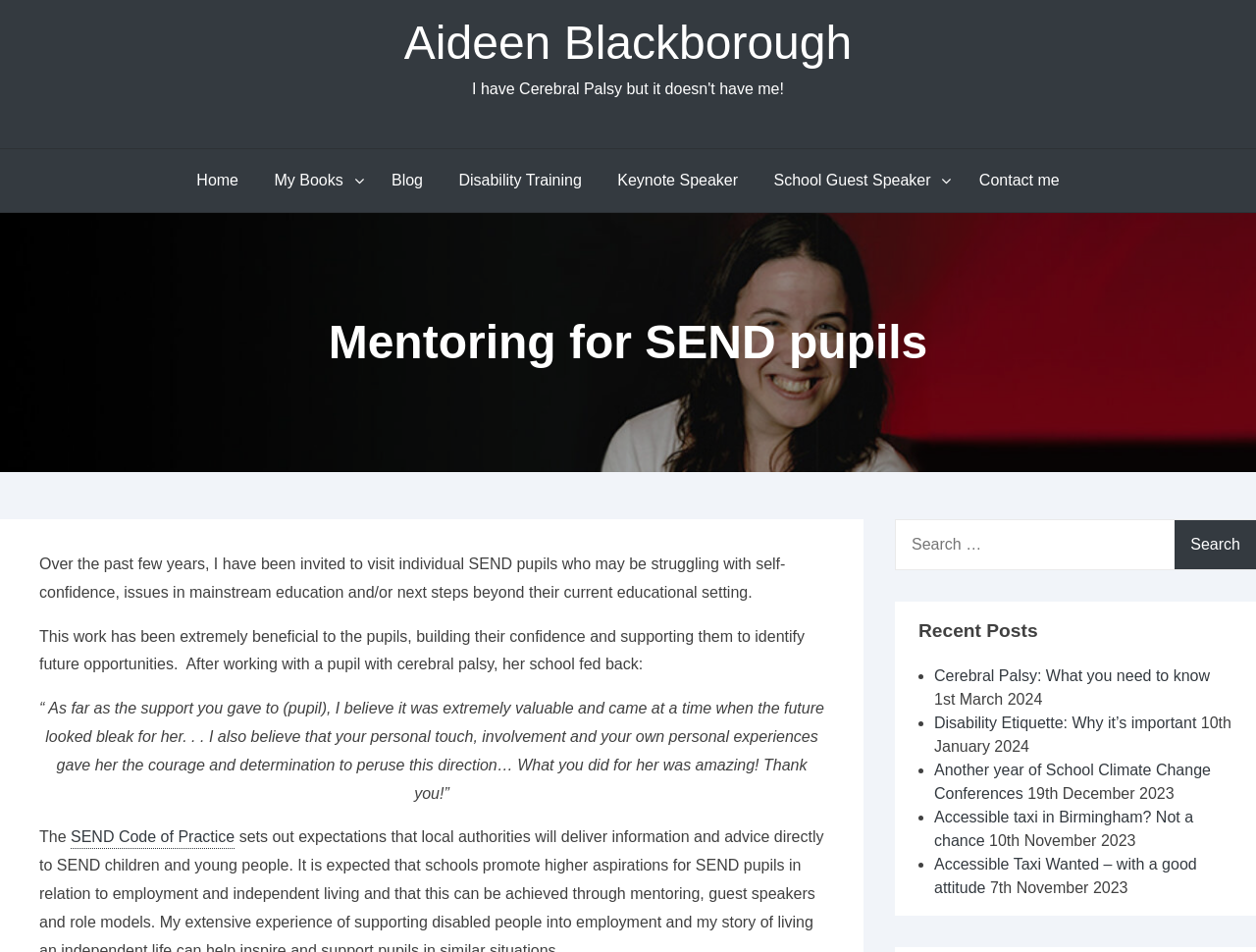What is the name of the document referenced in the text?
Utilize the image to construct a detailed and well-explained answer.

The text 'The SEND Code of Practice' is a reference to a document, which is linked in the text.